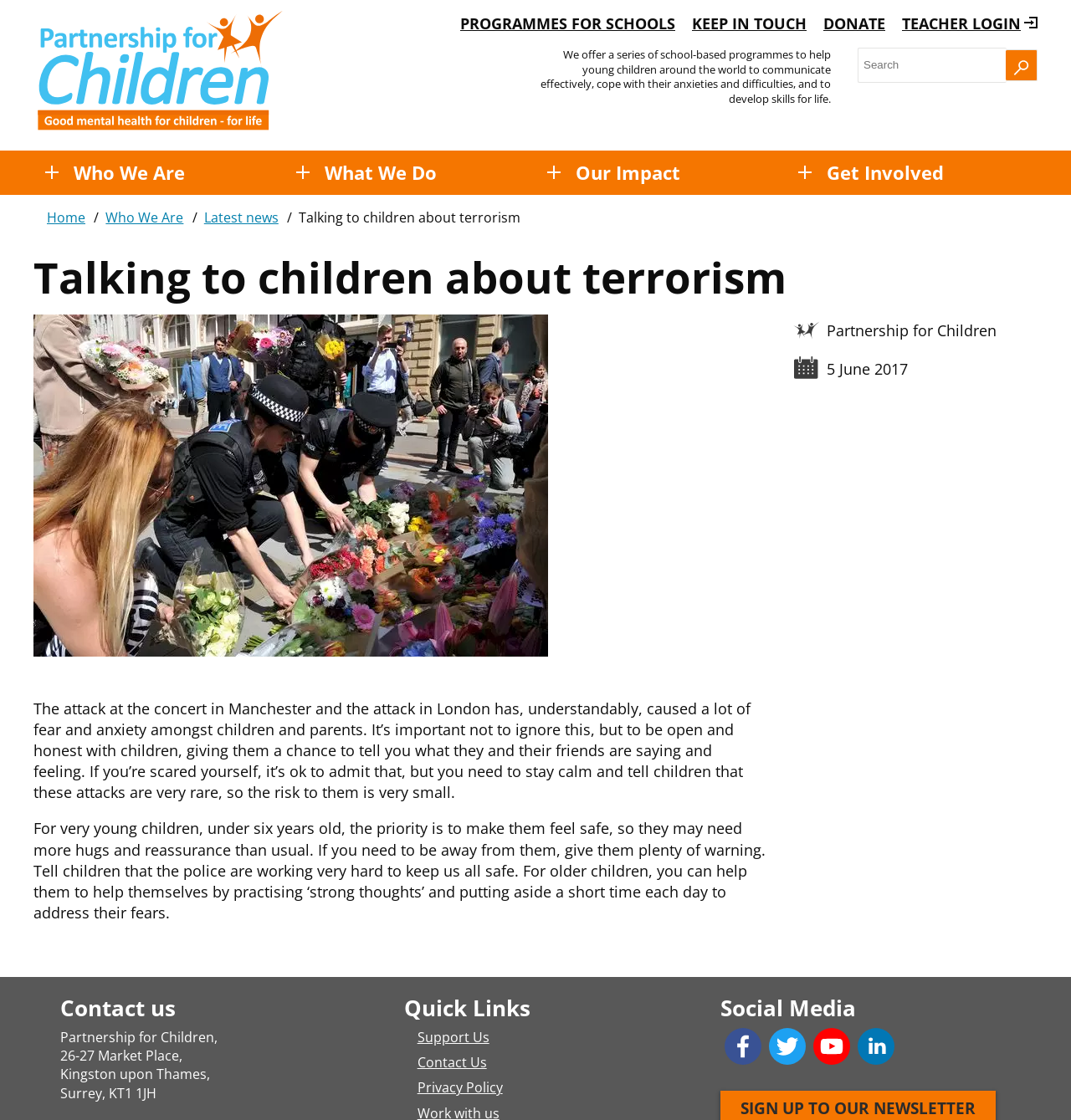Show me the bounding box coordinates of the clickable region to achieve the task as per the instruction: "Click the 'TEACHER LOGIN' button".

[0.842, 0.012, 0.969, 0.03]